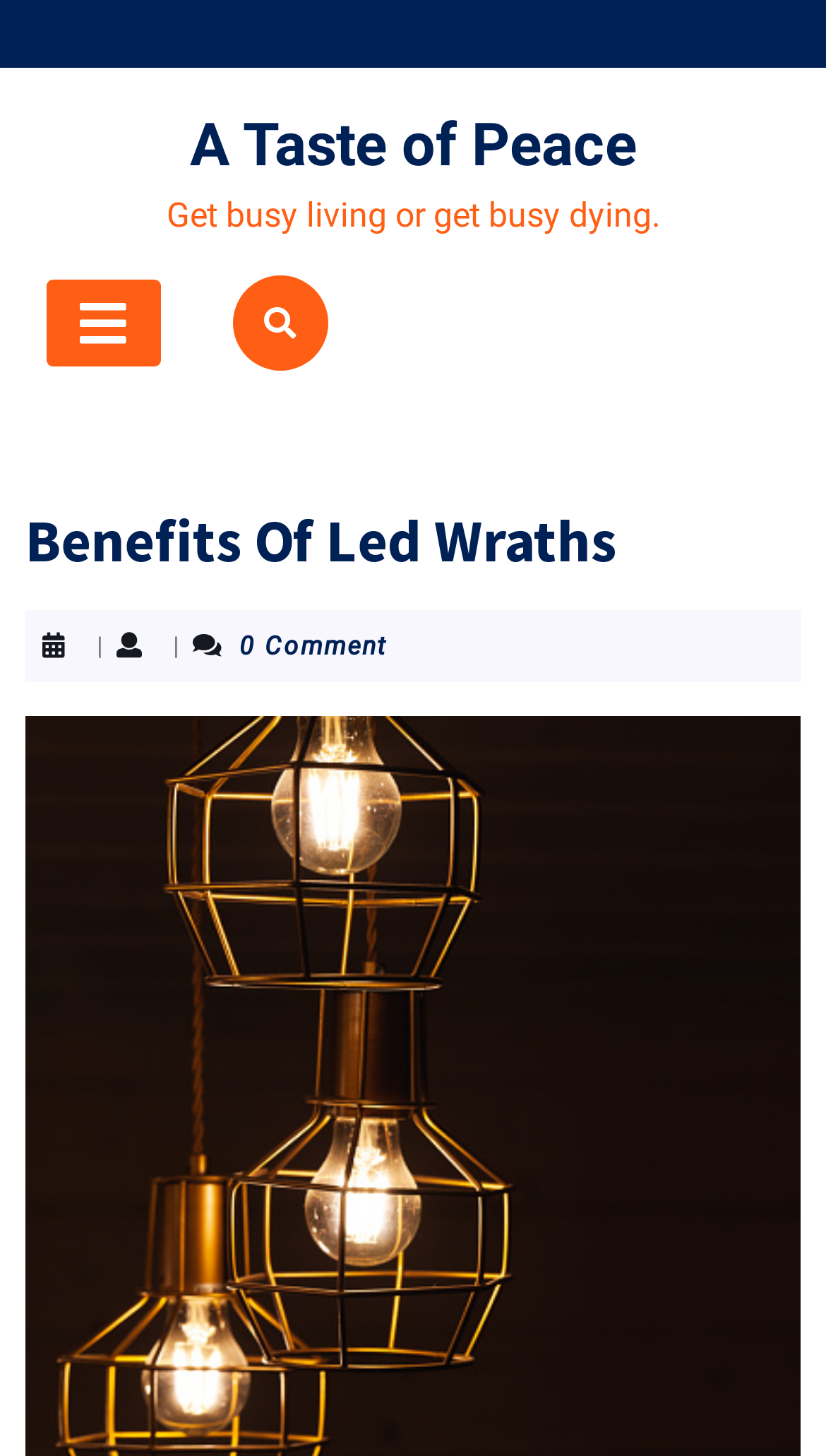Provide the bounding box coordinates of the HTML element described by the text: "Open Button".

[0.056, 0.192, 0.194, 0.252]